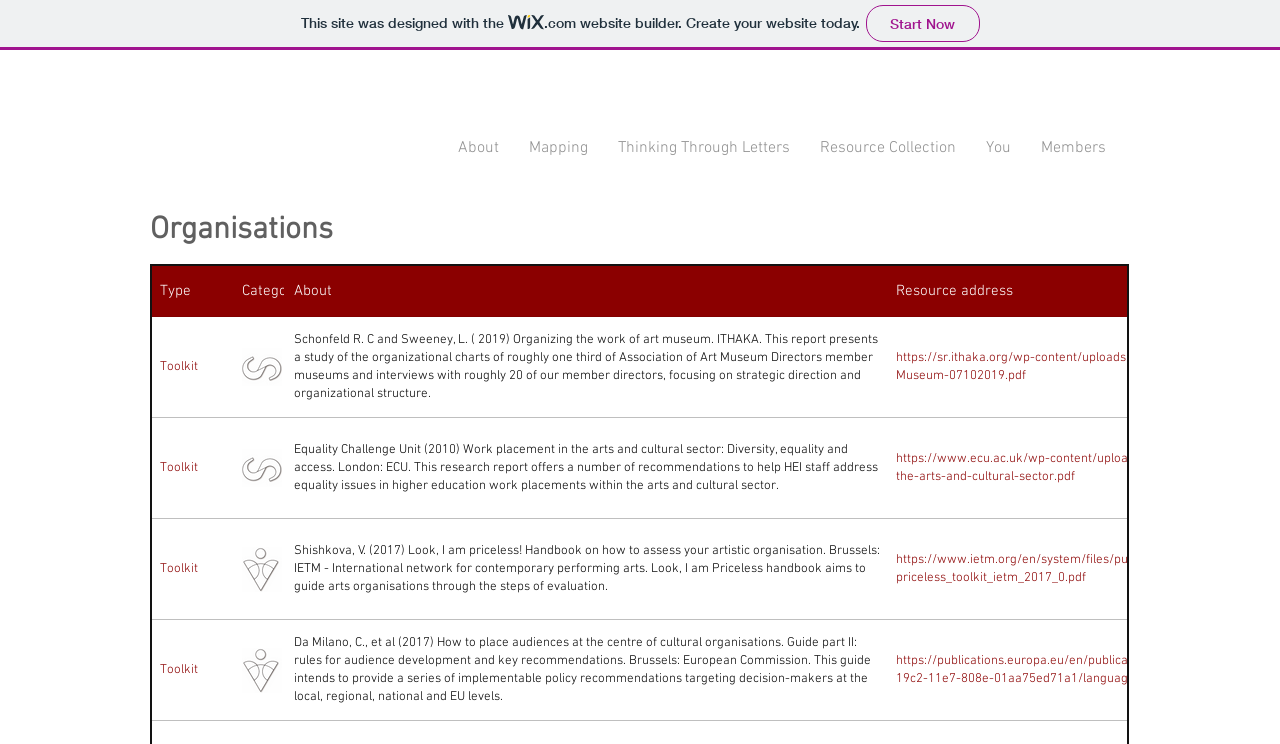Indicate the bounding box coordinates of the element that must be clicked to execute the instruction: "View the 'Organisations' heading". The coordinates should be given as four float numbers between 0 and 1, i.e., [left, top, right, bottom].

[0.117, 0.285, 0.359, 0.335]